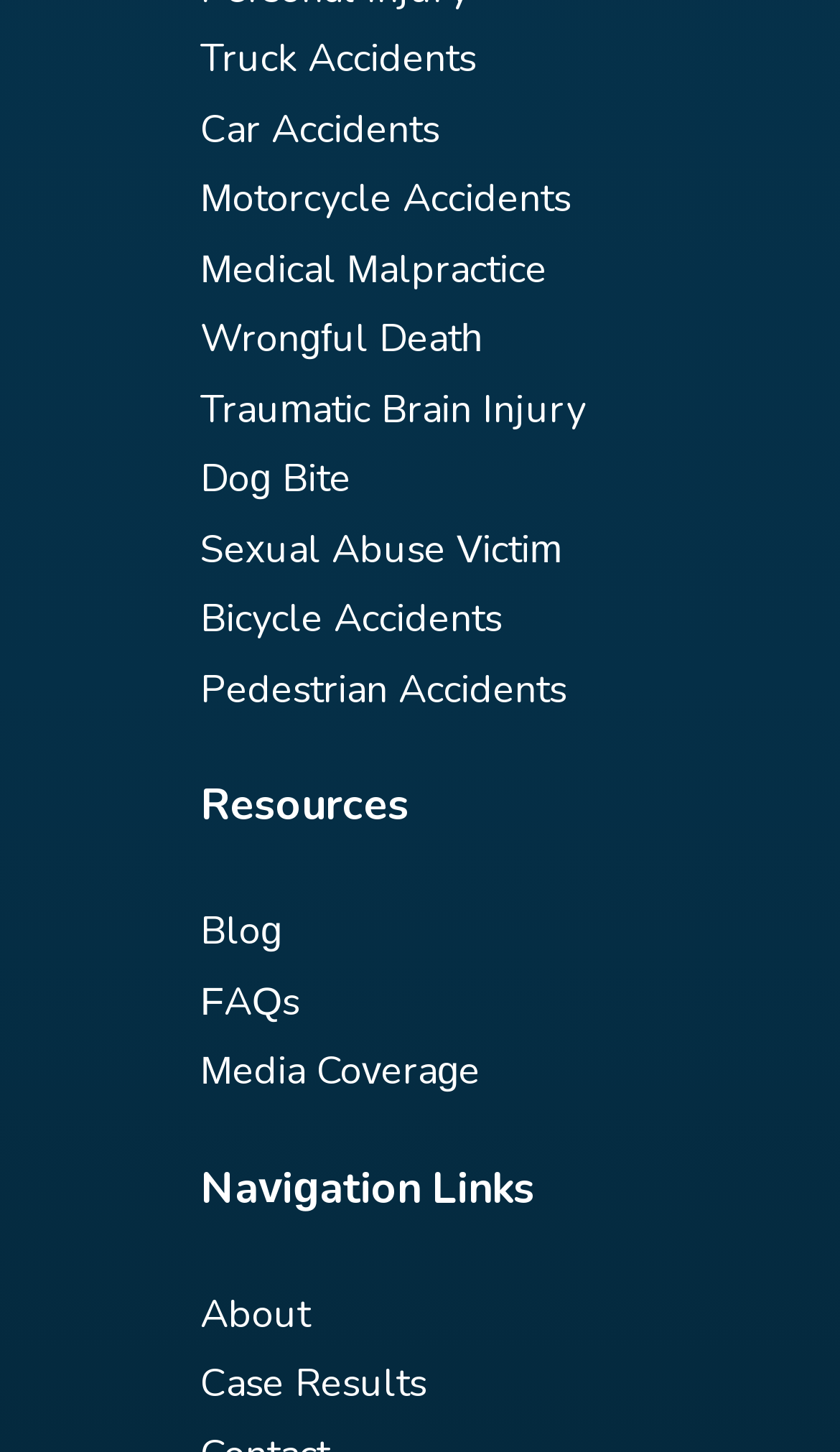Please provide a comprehensive answer to the question below using the information from the image: How many types of accidents are listed?

I counted the number of links under the root element that have descriptive text related to accidents, such as 'Truck Accidents', 'Car Accidents', and so on. There are 9 of them.